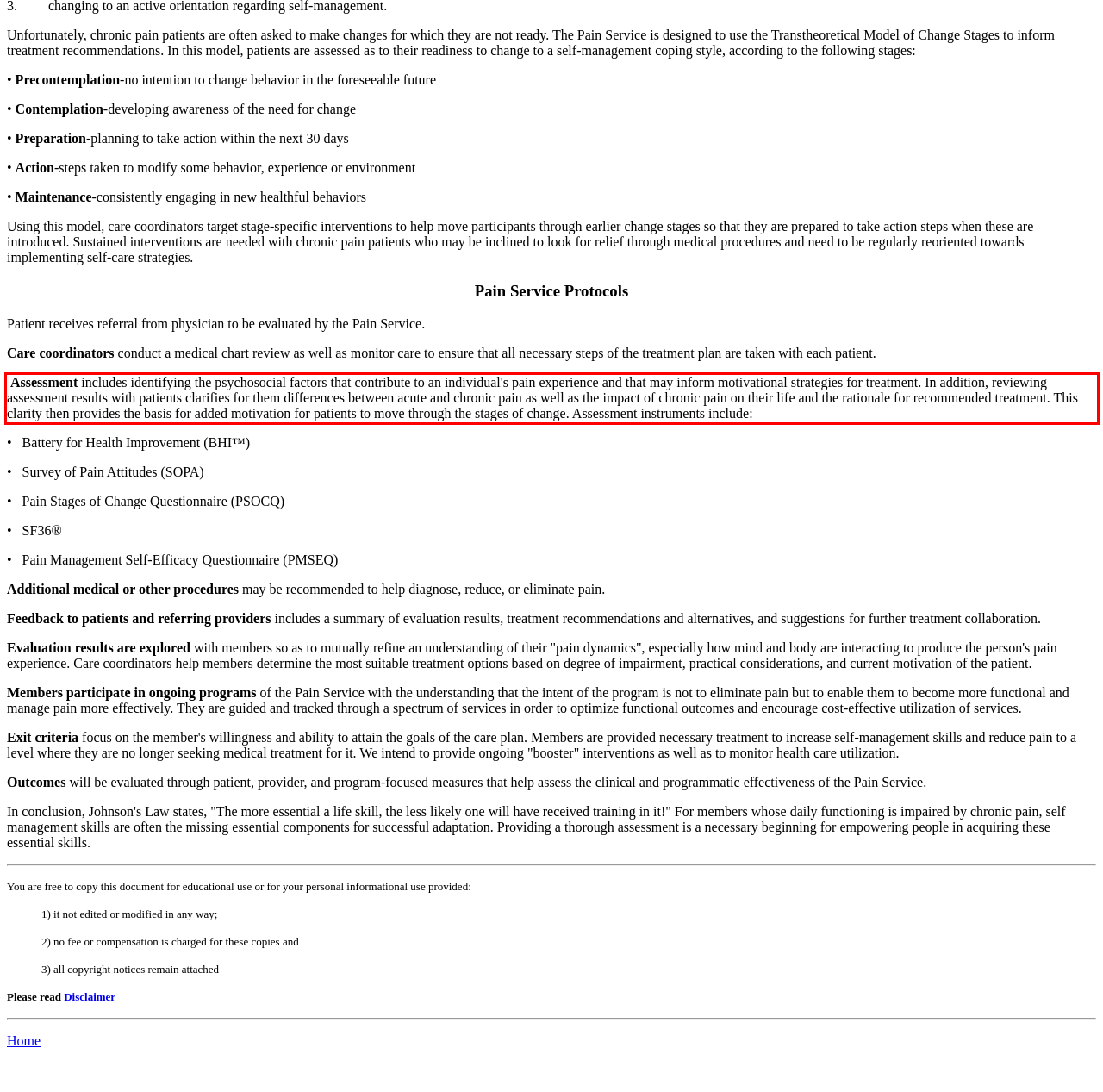You are given a screenshot with a red rectangle. Identify and extract the text within this red bounding box using OCR.

Assessment includes identifying the psychosocial factors that contribute to an individual's pain experience and that may inform motivational strategies for treatment. In addition, reviewing assessment results with patients clarifies for them differences between acute and chronic pain as well as the impact of chronic pain on their life and the rationale for recommended treatment. This clarity then provides the basis for added motivation for patients to move through the stages of change. Assessment instruments include: